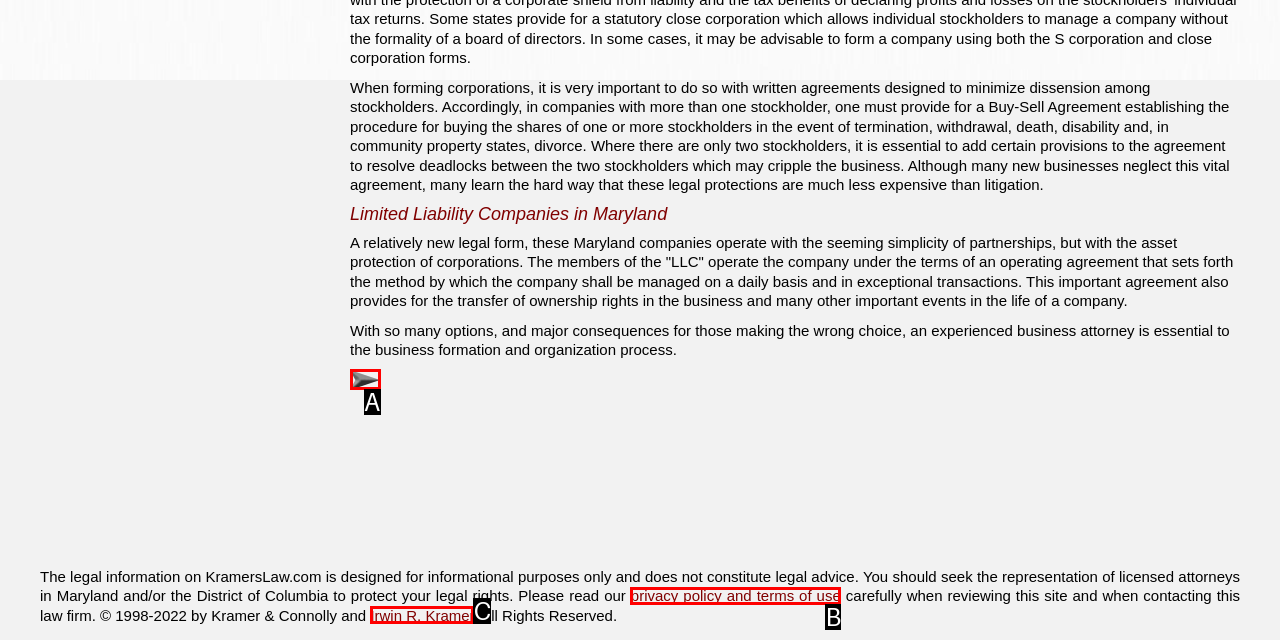Identify the HTML element that best matches the description: aria-label="Previous page". Provide your answer by selecting the corresponding letter from the given options.

A